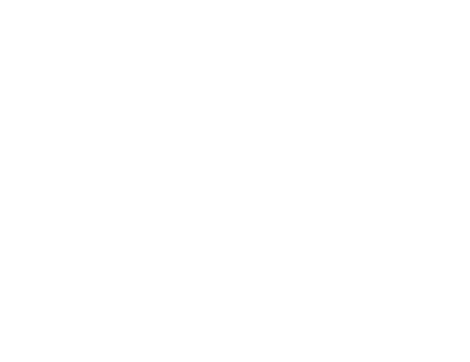Construct a detailed narrative about the image.

This image features a striking poster of the Lamborghini Aventador Ultimae, highlighting its sleek and aggressive design. As the ultimate tribute to the iconic unblown V12 engine, the Aventador Ultimae encapsulates the essence of all Aventador versions, representing a perfect finale to this legendary line of supercars. The poster is detailed and vibrant, making it an ideal addition to any car enthusiast's collection, and is available in various sizes for display.